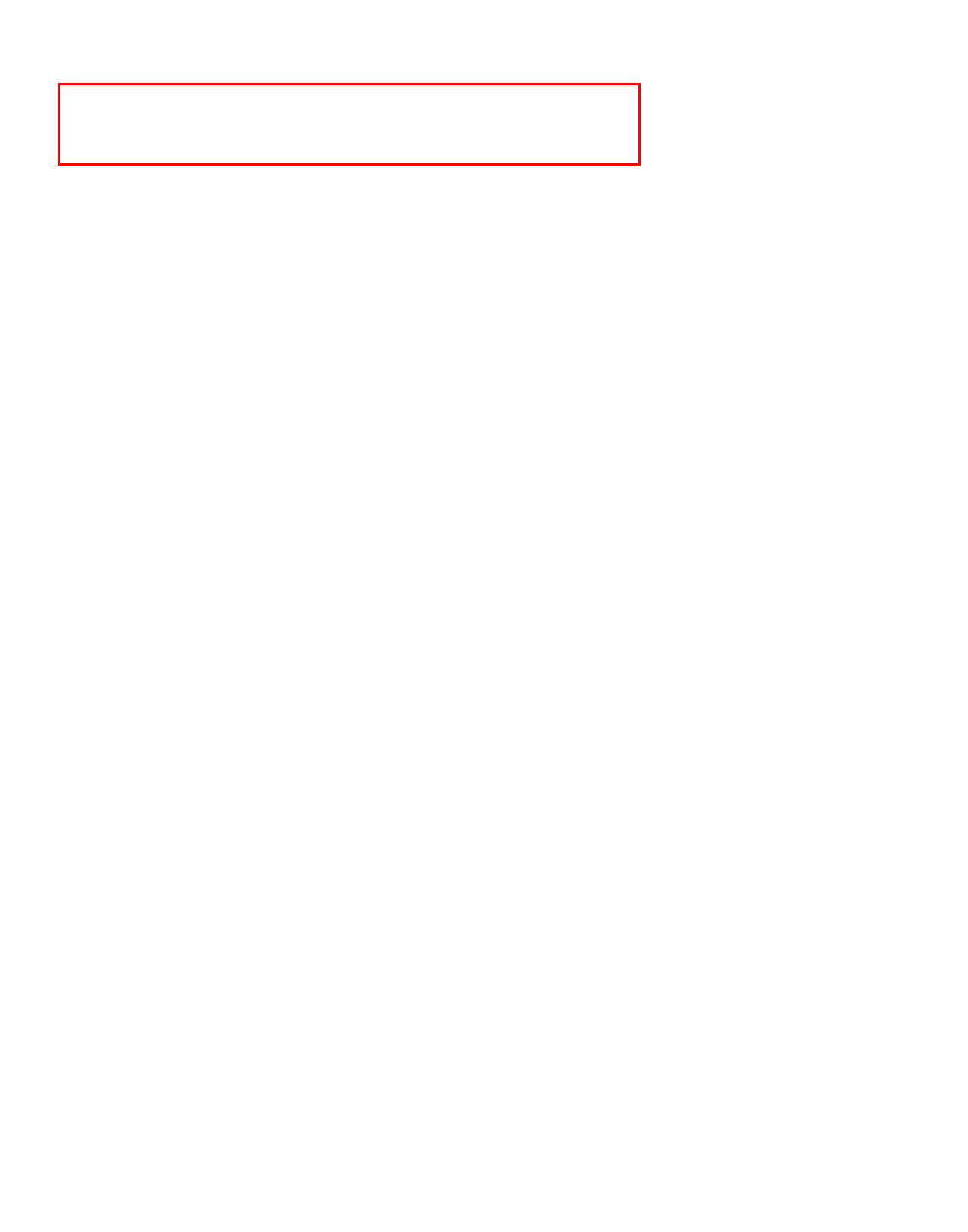Please perform OCR on the UI element surrounded by the red bounding box in the given webpage screenshot and extract its text content.

For those intrigued by the potential of HHC and seeking to explore high-quality products, STNR Creations offers a compelling choice. Whether you’re a retailer looking for wholesale opportunities or a consumer eager to experience the benefits of HHC, STNR Creations welcomes you to explore their offerings.